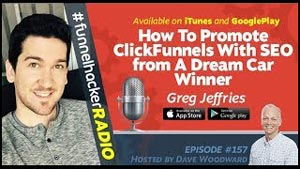Look at the image and write a detailed answer to the question: 
What is the name of the podcast episode?

The podcast episode title is clearly stated in the image as 'How To Promote ClickFunnels With SEO', which indicates that the episode is focused on providing insights and strategies related to leveraging SEO for ClickFunnels.